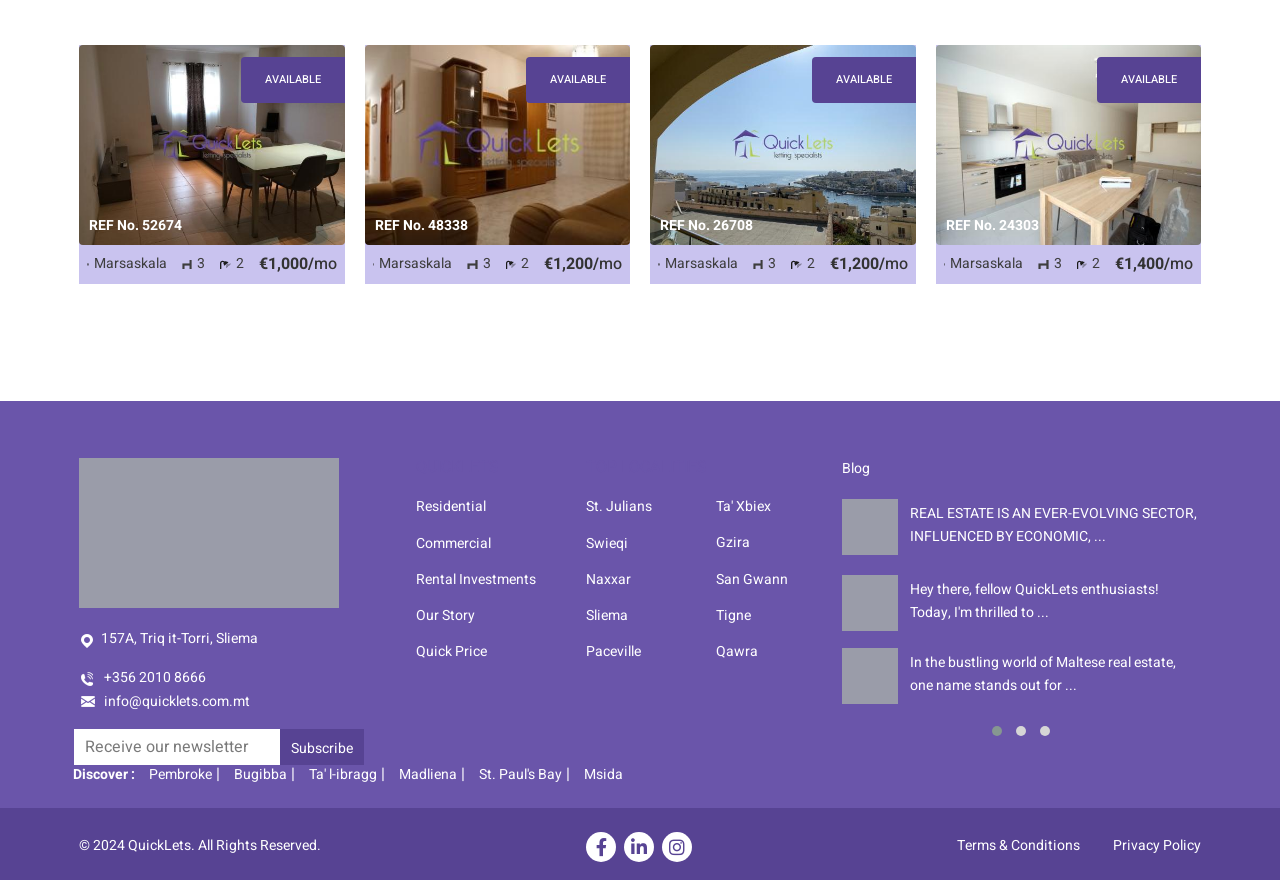Identify the bounding box coordinates for the UI element described as: "alt="Bird Electric Enterprises"".

None